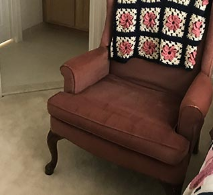Give an elaborate caption for the image.

This cozy image features a vintage upholstered armchair, characterized by its rich, reddish-brown fabric and elegant, curved wooden legs. The chair is adorned with a beautifully crafted blanket featuring a floral pattern, adding a touch of warmth and comfort. The backdrop hints at a softly lit room, possibly a living area or bedroom, with light-colored walls and a glimpse of a doorway leading to another space. This inviting setting suggests a perfect corner for relaxation, reading, or enjoying a quiet moment.